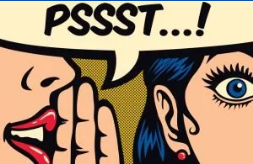Offer a comprehensive description of the image.

The image depicts a vibrant and engaging comic-style artwork featuring two characters. On the left, a woman with bold red lips is whispering intently, suggesting a sense of urgency and secrecy. The right character, a woman with striking blue eyes and dark hair, appears to be listening closely, indicating her intrigue or curiosity about the whispered message. Above them, a speech bubble prominently displays the word "PSSST...!", enhancing the clandestine atmosphere. The background is filled with a bright yellow color, contrasting with the characters and drawing attention to the act of whispering, which seems to invite viewers into an intimate, potentially confidential conversation. This image effectively captures the theme of sharing secretive or valuable information, aligning well with topics related to communication, gossip, or insider advice.